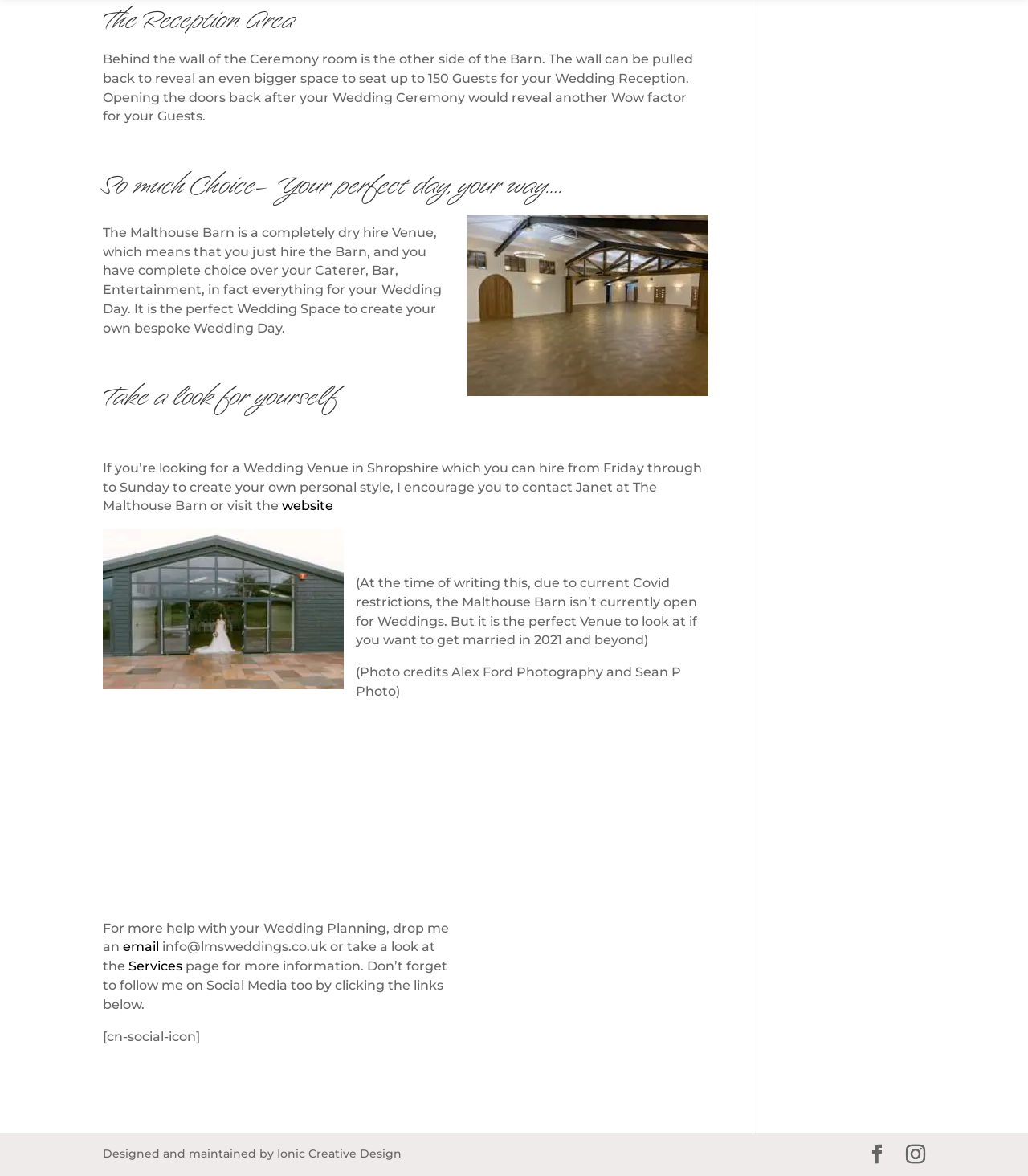Provide a single word or phrase answer to the question: 
Who is the contact person for the wedding venue?

Janet